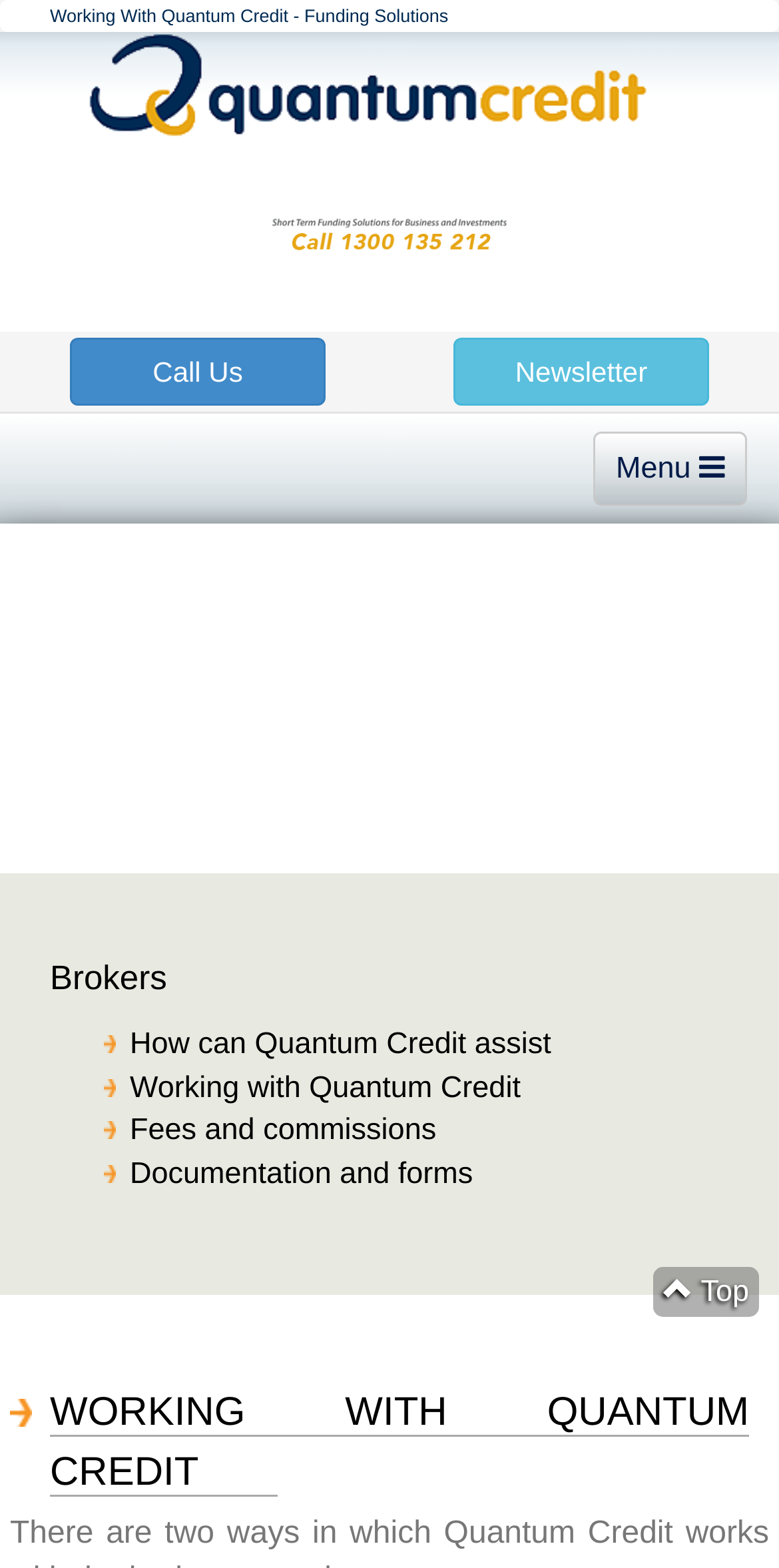Could you indicate the bounding box coordinates of the region to click in order to complete this instruction: "Learn about working with Quantum Credit".

[0.167, 0.683, 0.668, 0.704]